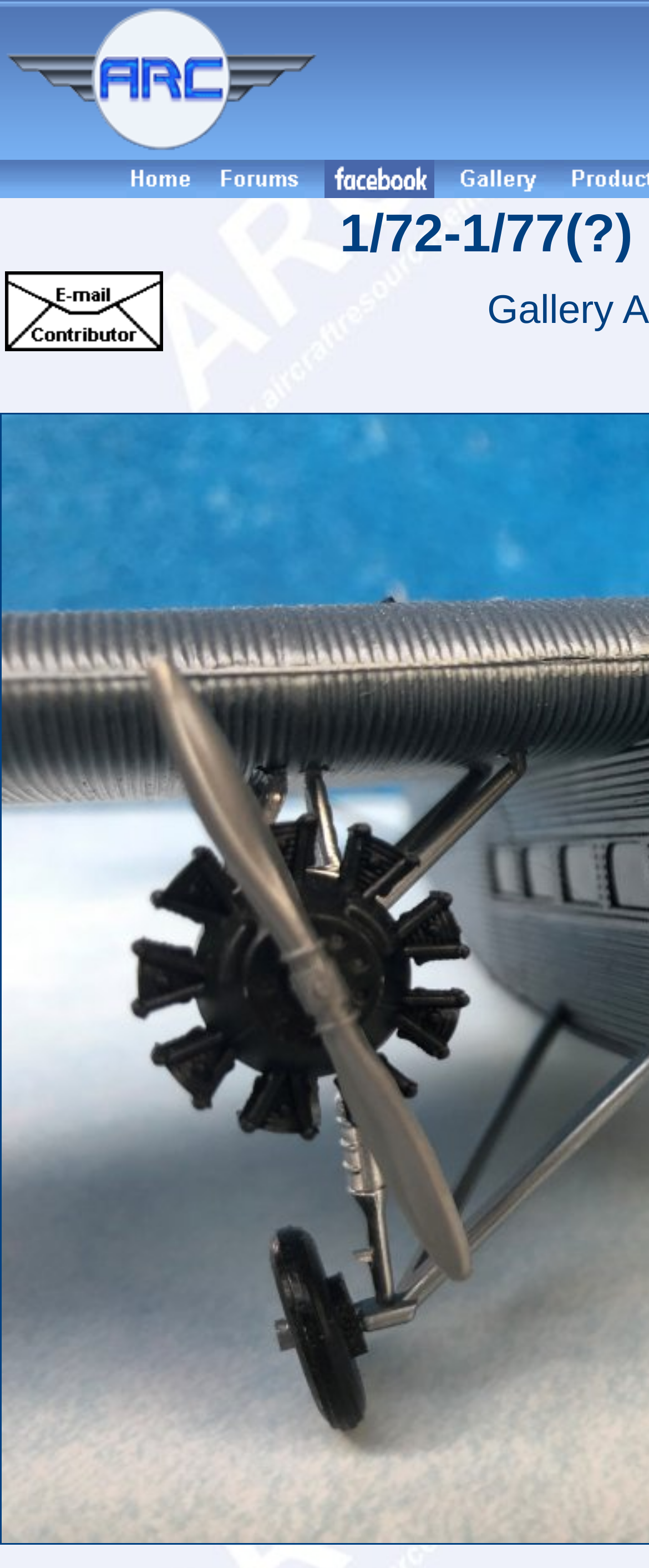Please respond in a single word or phrase: 
How many columns are in the table?

5